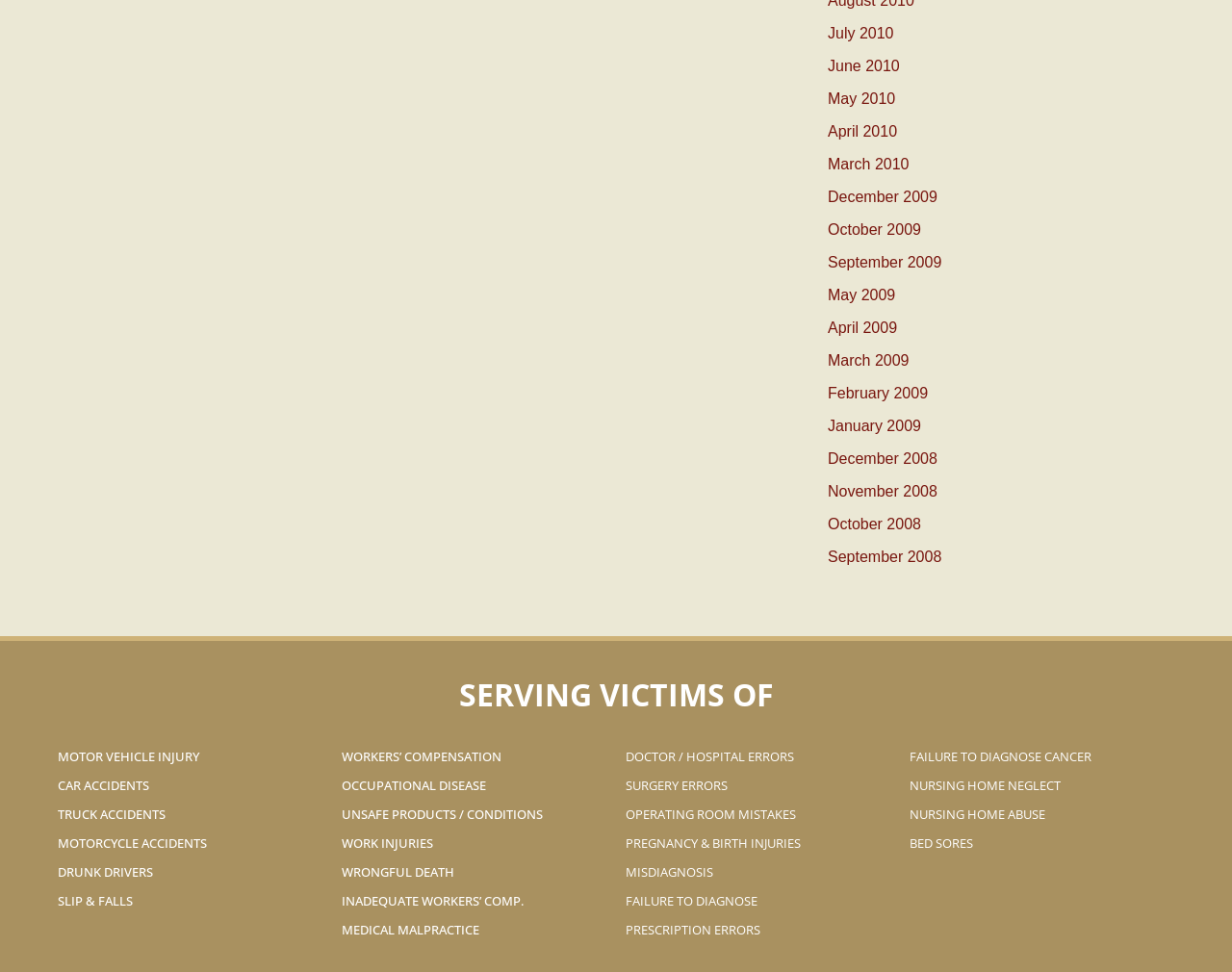Find the bounding box coordinates of the element I should click to carry out the following instruction: "Get the course syllabus".

None